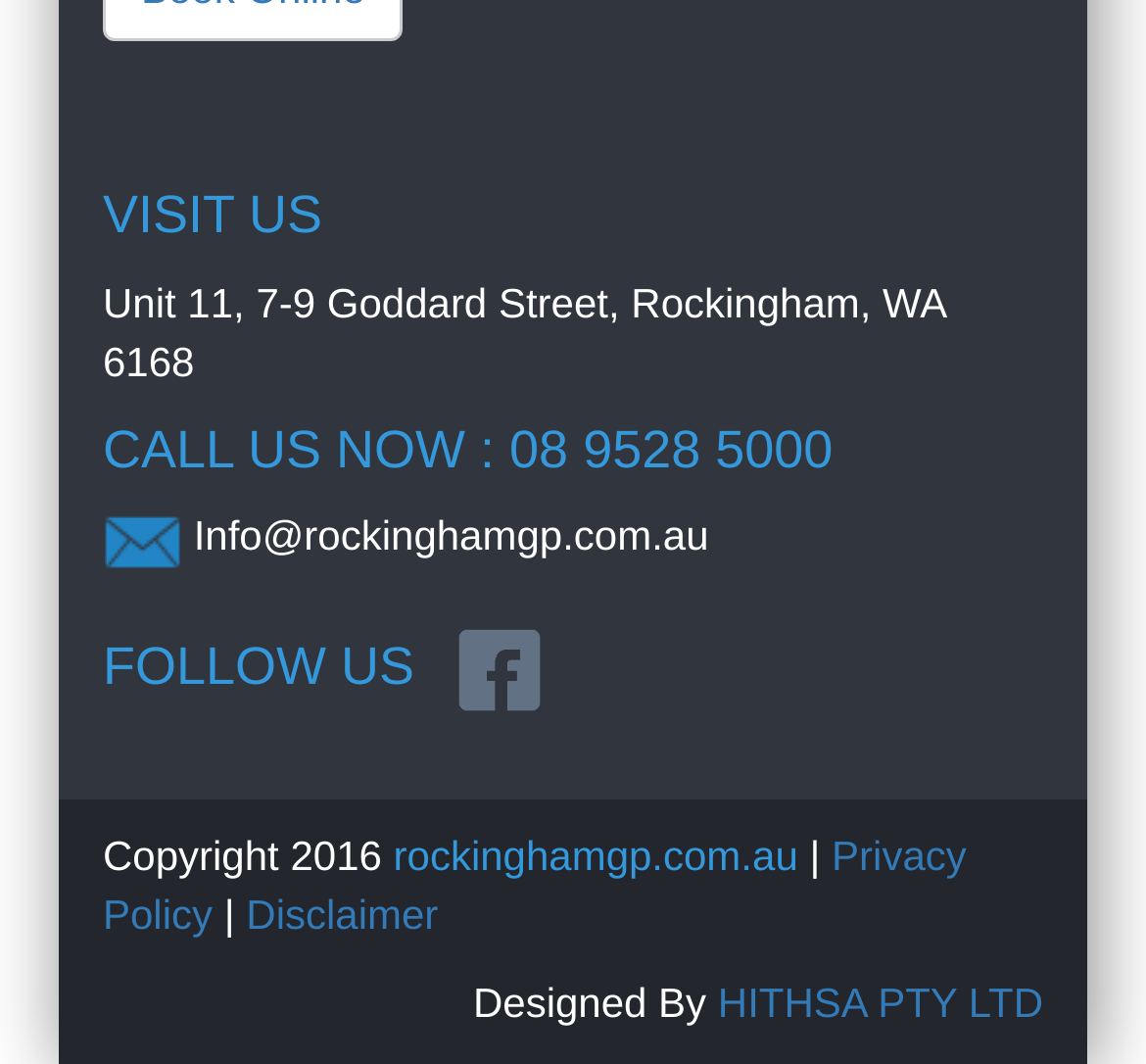What is the phone number to call Rockingham GP?
Look at the image and answer with only one word or phrase.

08 9528 5000